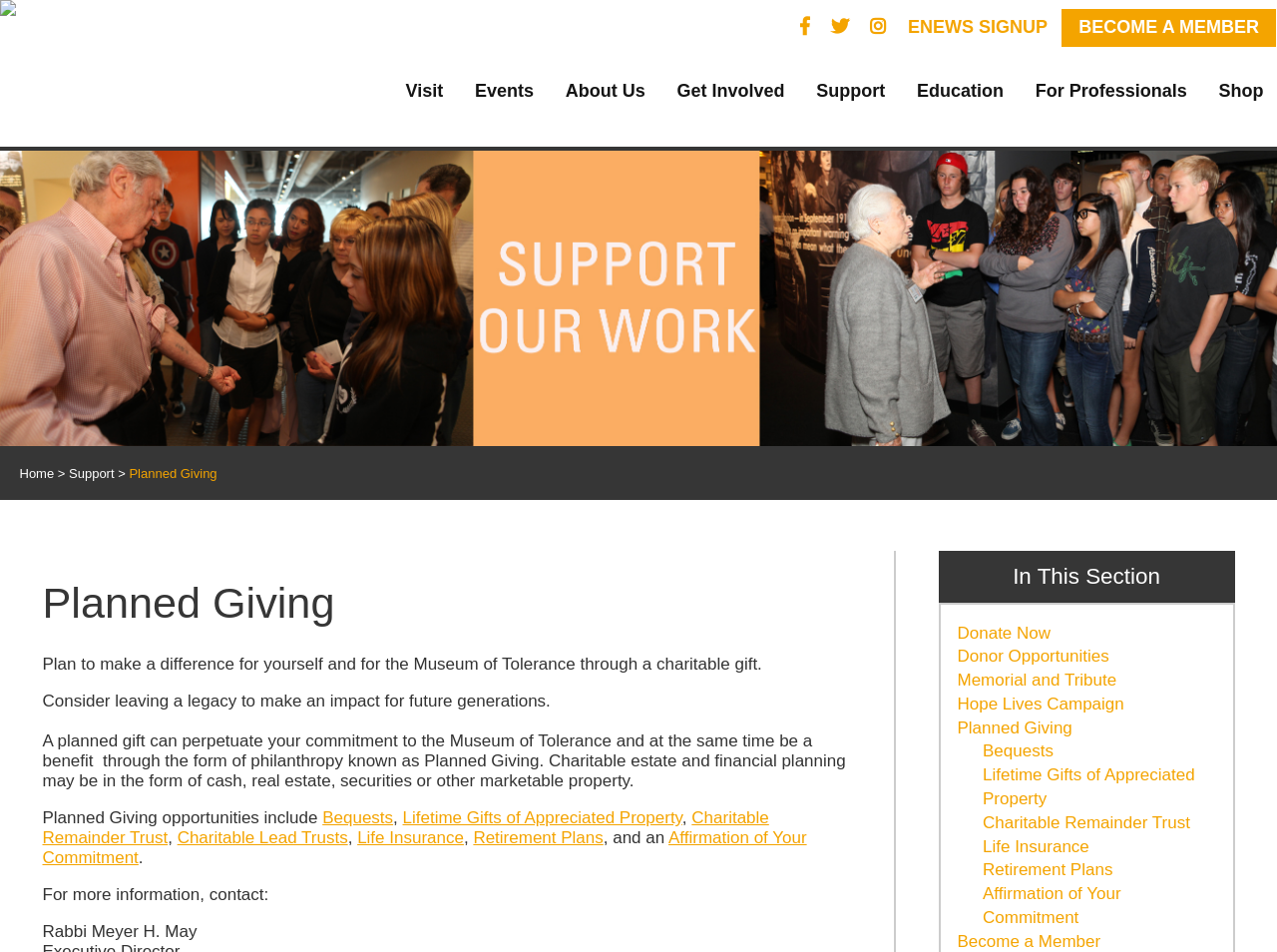Locate the bounding box coordinates of the area you need to click to fulfill this instruction: 'Click on the 'Become a Member' button'. The coordinates must be in the form of four float numbers ranging from 0 to 1: [left, top, right, bottom].

[0.845, 0.018, 0.986, 0.039]